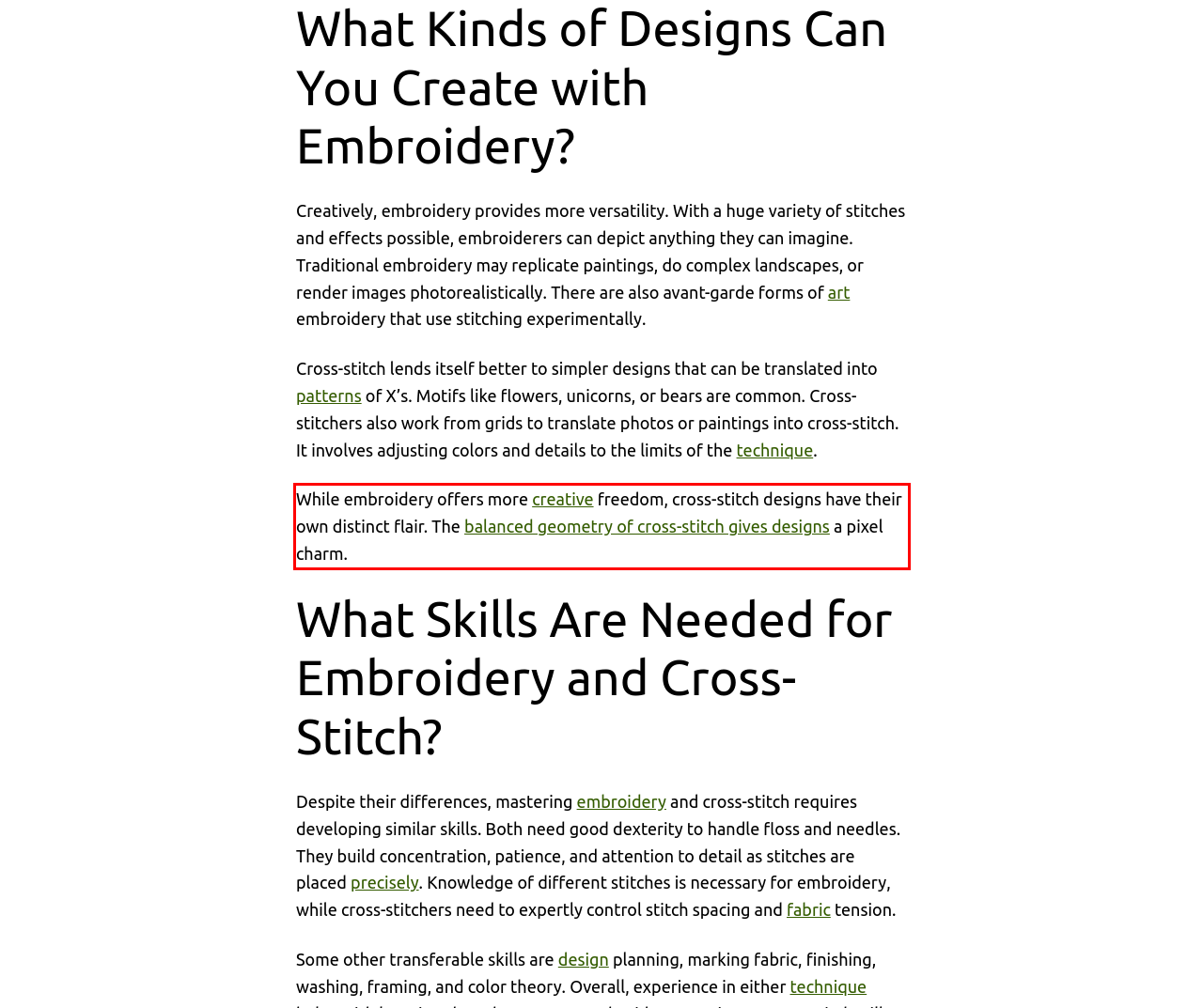Analyze the red bounding box in the provided webpage screenshot and generate the text content contained within.

While embroidery offers more creative freedom, cross-stitch designs have their own distinct flair. The balanced geometry of cross-stitch gives designs a pixel charm.